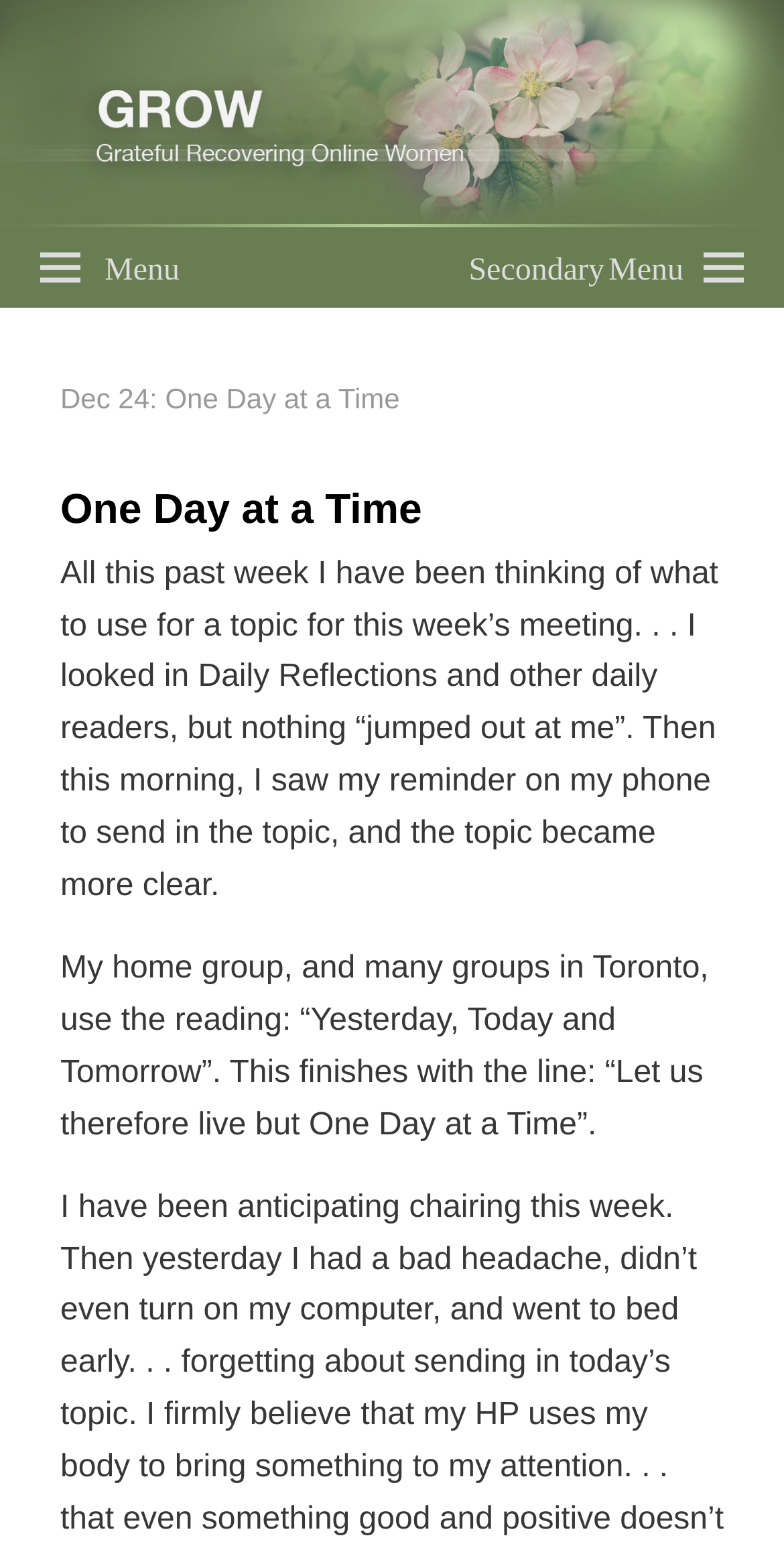Identify the bounding box coordinates for the UI element described as follows: "Secondary Menu". Ensure the coordinates are four float numbers between 0 and 1, formatted as [left, top, right, bottom].

[0.547, 0.147, 1.0, 0.199]